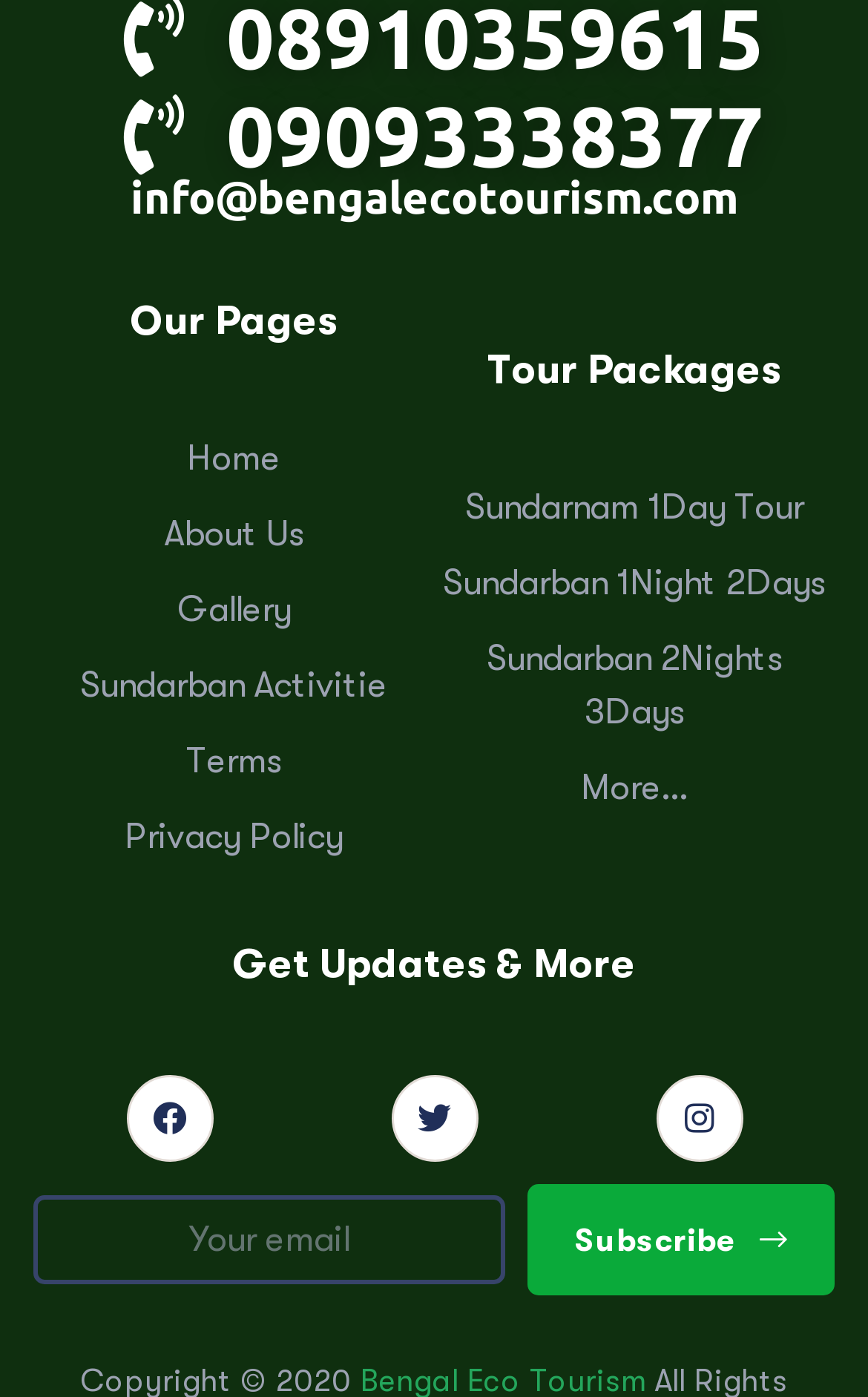Use a single word or phrase to respond to the question:
What is the last tour package listed?

More...